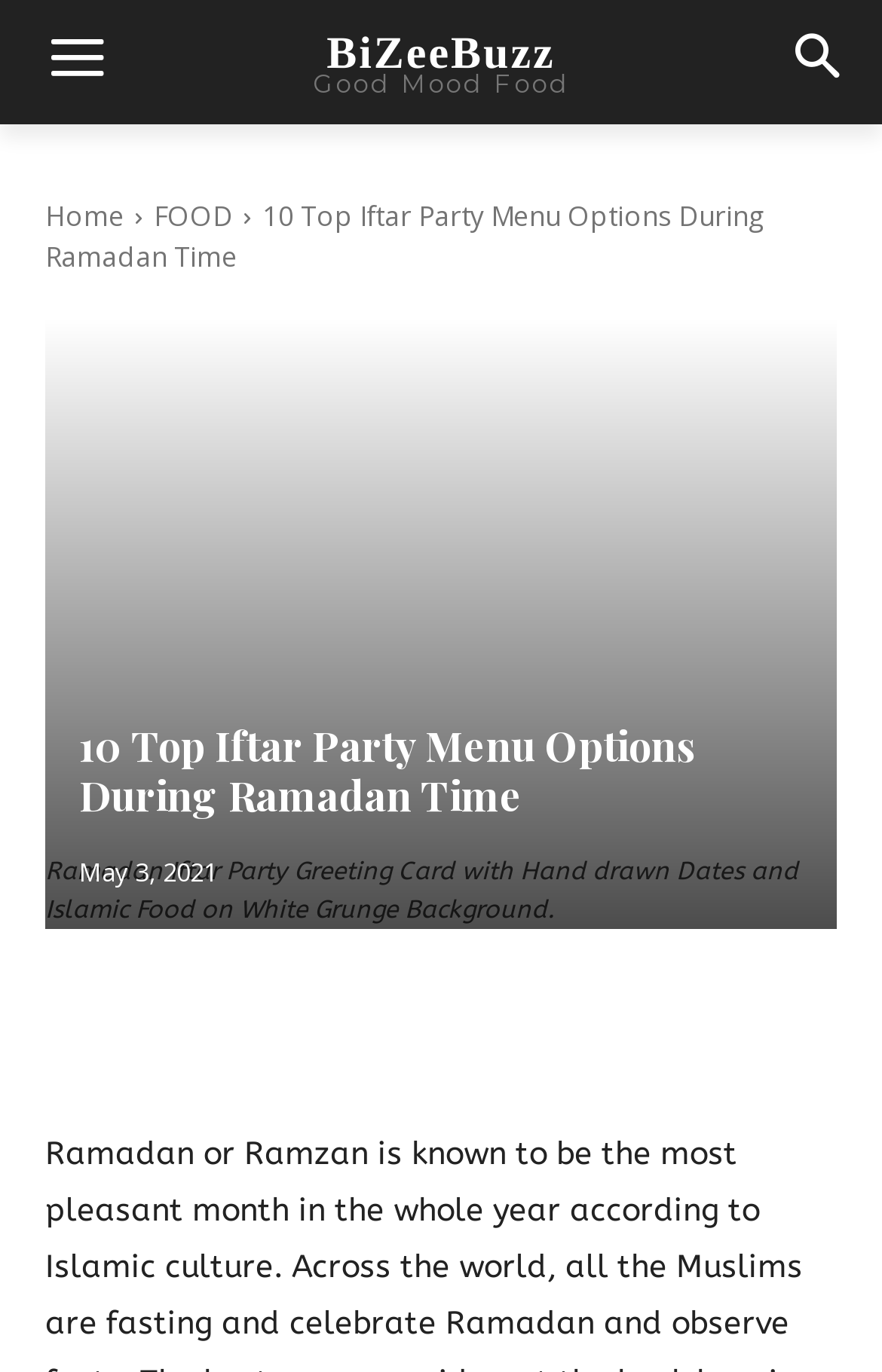Based on the description "Facebook", find the bounding box of the specified UI element.

[0.051, 0.71, 0.349, 0.776]